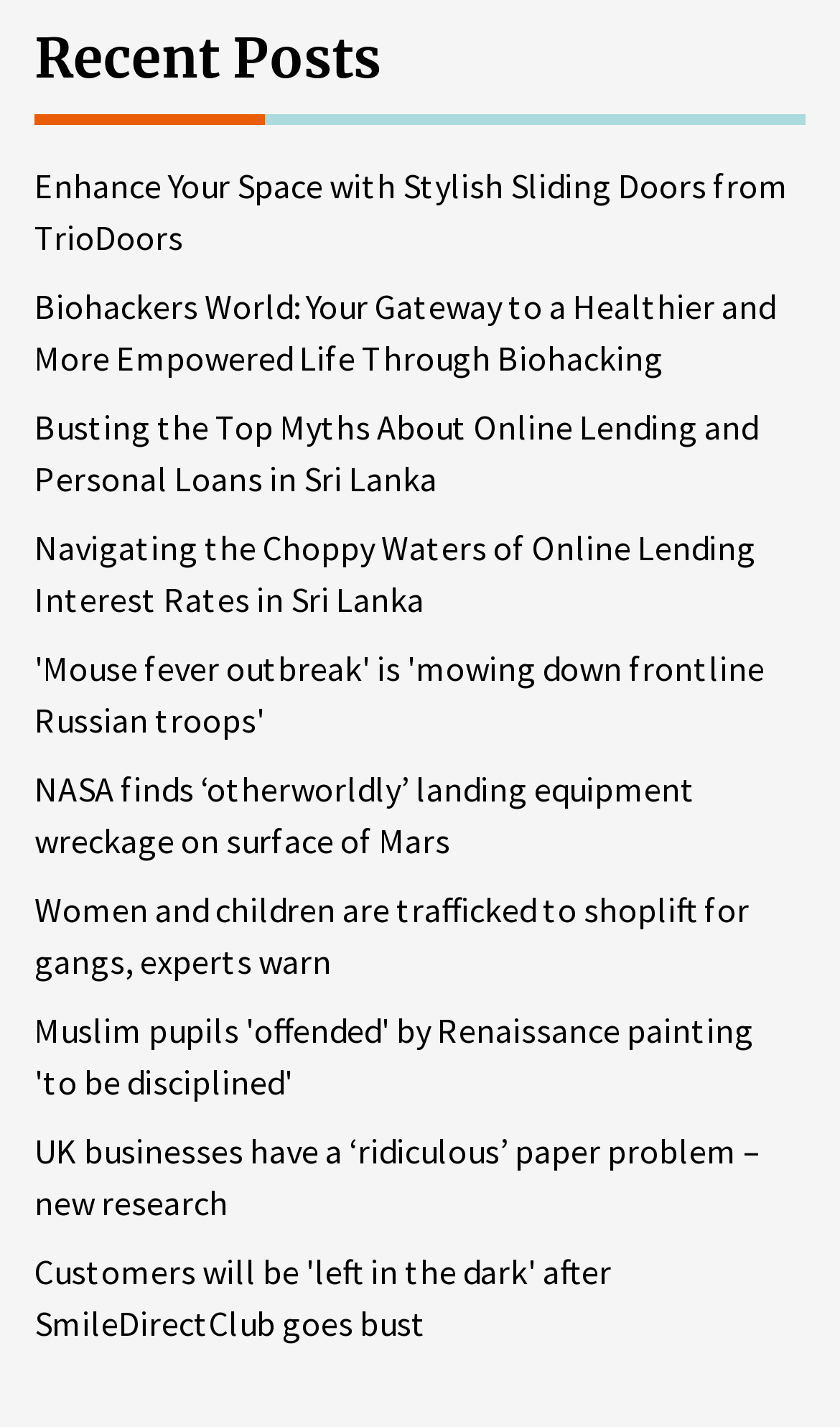Please specify the bounding box coordinates of the element that should be clicked to execute the given instruction: 'Read about Customers will be 'left in the dark' after SmileDirectClub goes bust'. Ensure the coordinates are four float numbers between 0 and 1, expressed as [left, top, right, bottom].

[0.041, 0.873, 0.959, 0.945]